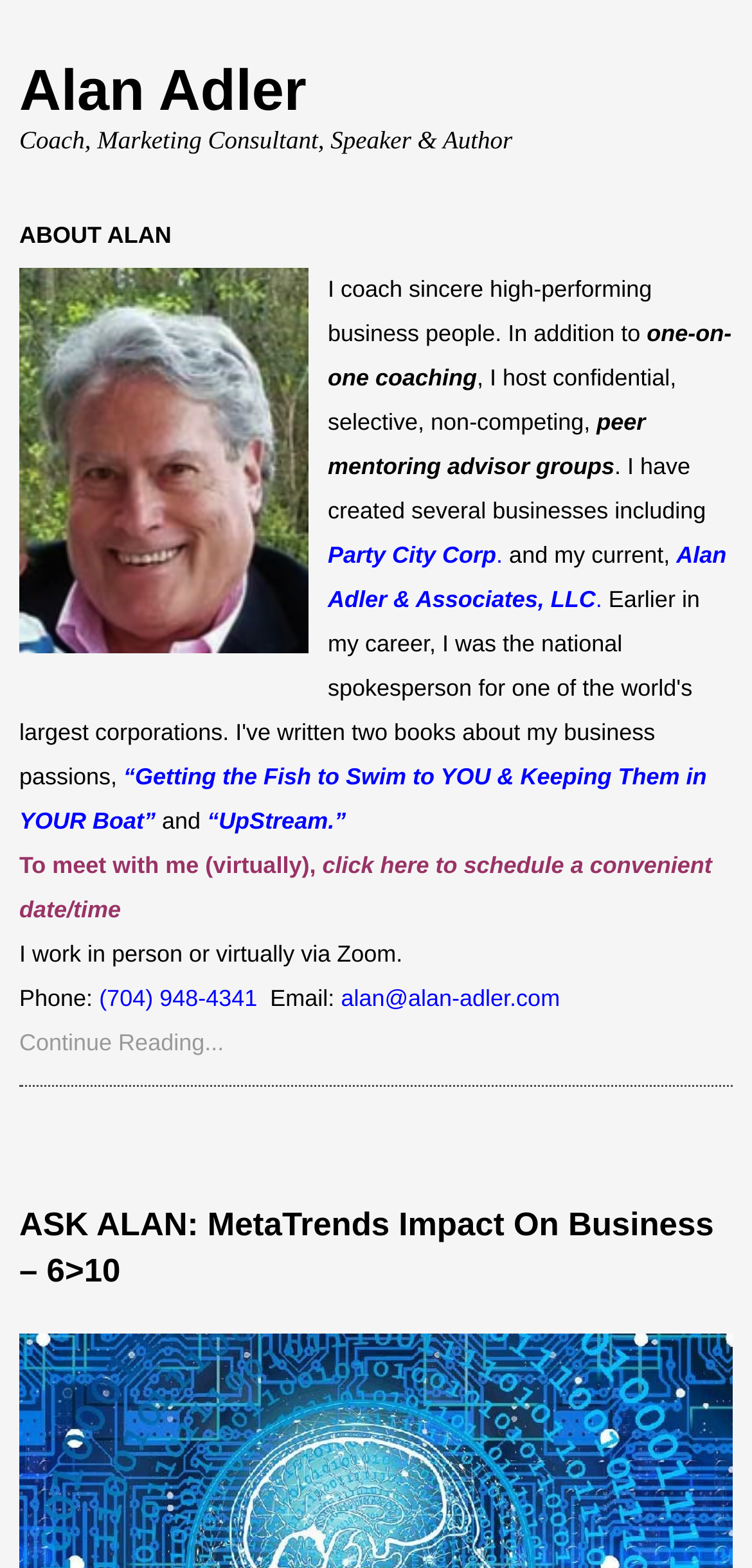What is the profession of the author?
Based on the content of the image, thoroughly explain and answer the question.

The profession of the author can be determined by reading the static text 'Coach, Marketing Consultant, Speaker & Author' which is located below the heading 'Alan Adler', indicating that Alan Adler is a coach, marketing consultant, speaker, and author.